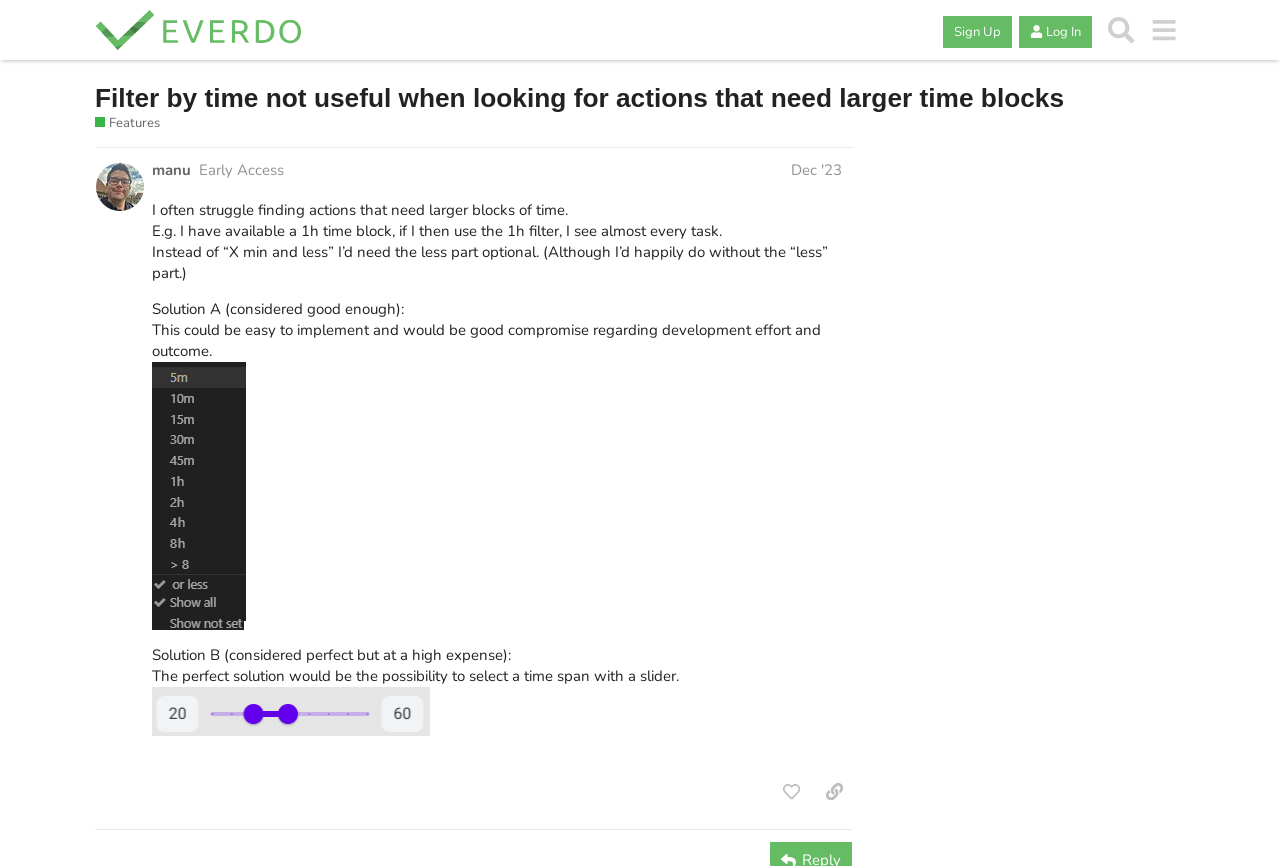What is the time block mentioned in the post?
Using the image provided, answer with just one word or phrase.

1h